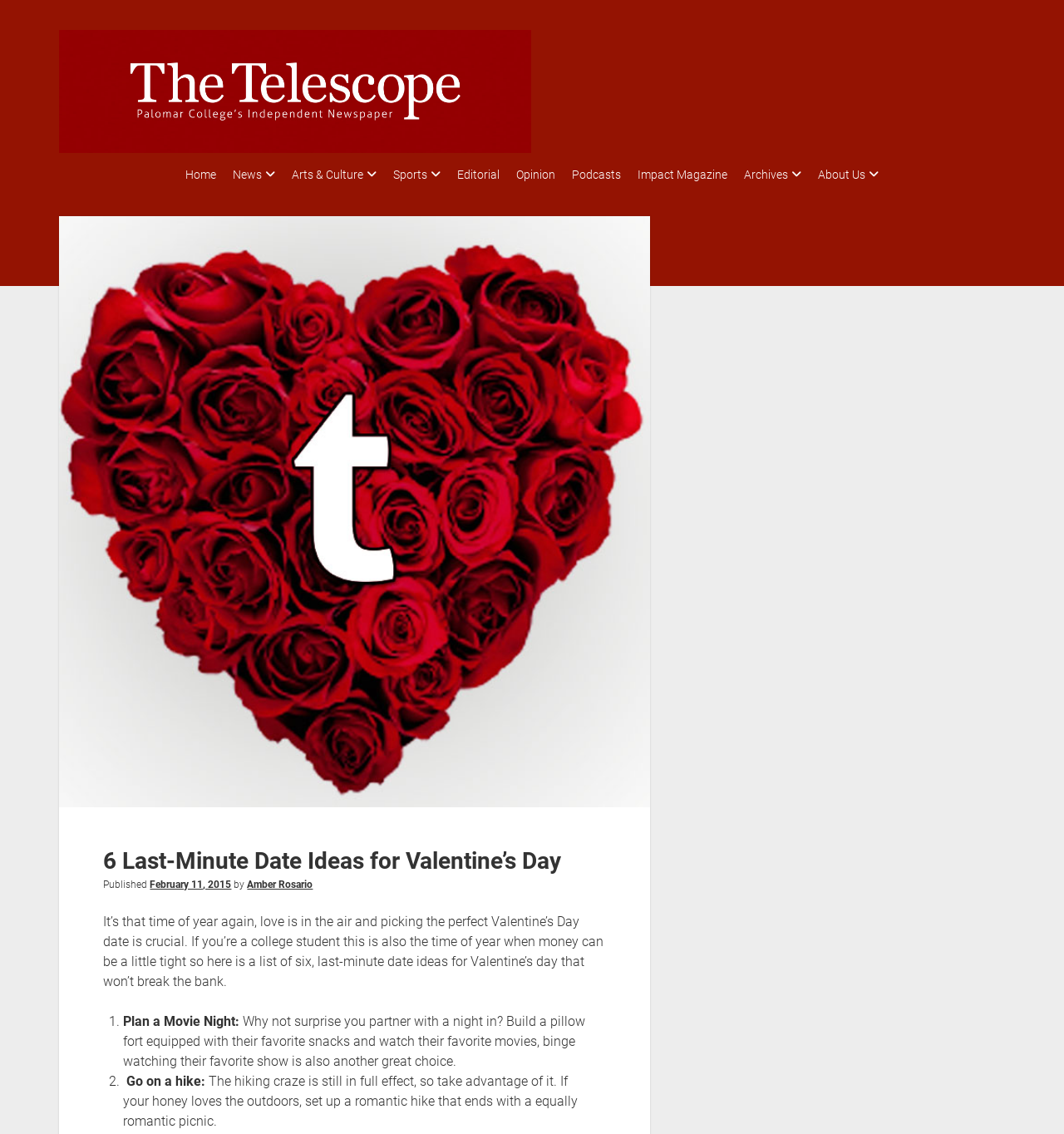Please indicate the bounding box coordinates for the clickable area to complete the following task: "Learn more about the author Amber Rosario". The coordinates should be specified as four float numbers between 0 and 1, i.e., [left, top, right, bottom].

[0.232, 0.77, 0.294, 0.781]